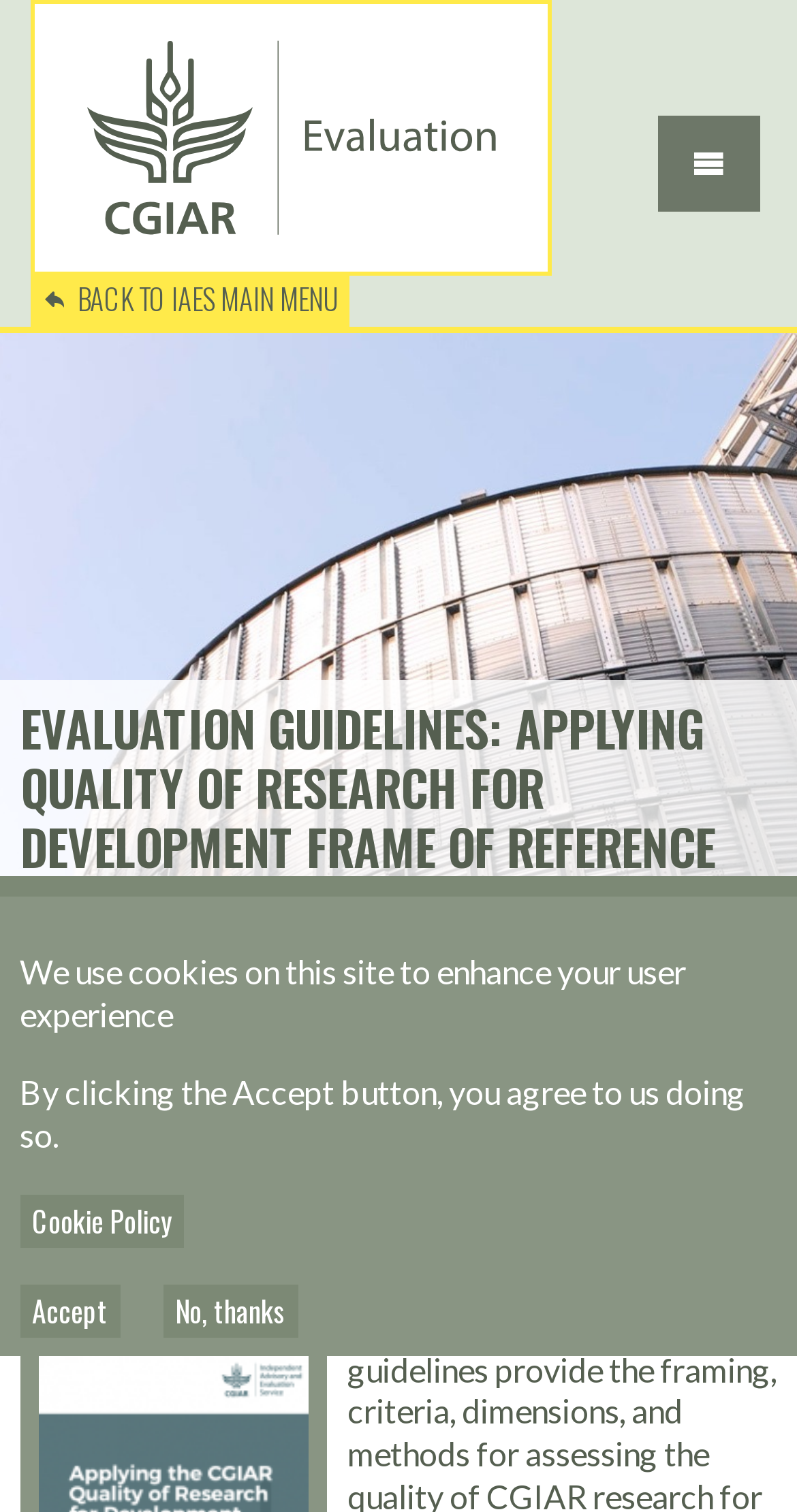Find the primary header on the webpage and provide its text.

EVALUATION GUIDELINES: APPLYING QUALITY OF RESEARCH FOR DEVELOPMENT FRAME OF REFERENCE TO PROCESS AND PERFORMANCE EVALUATIONS